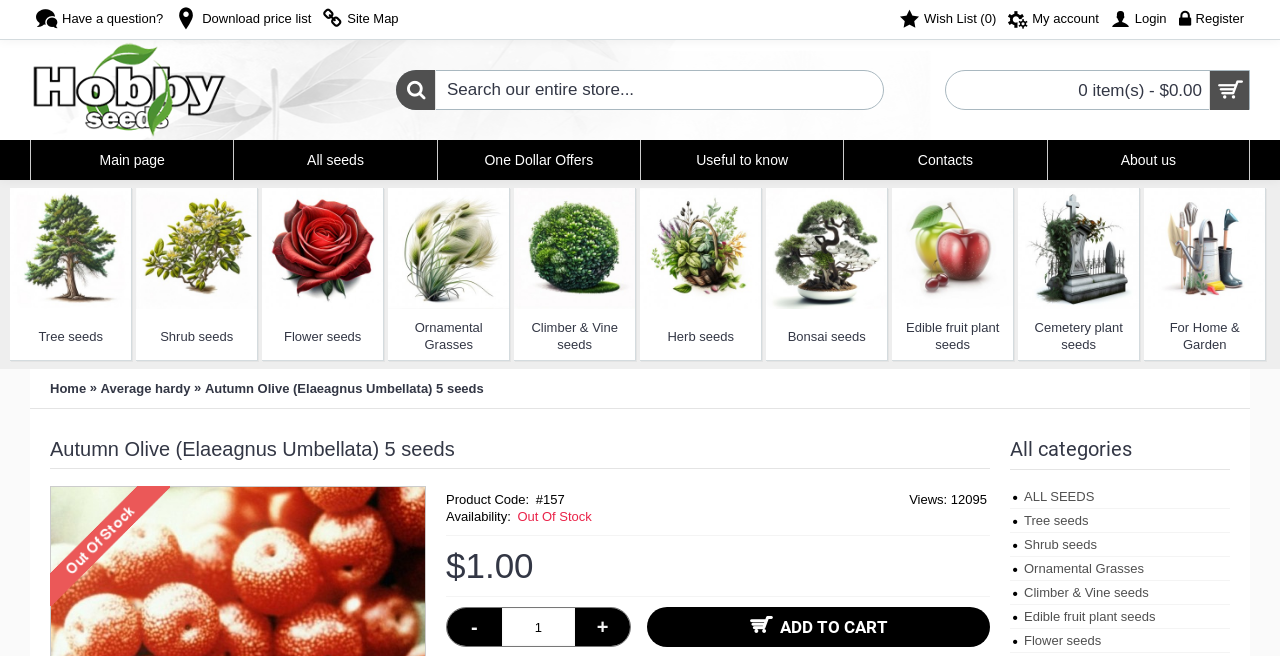Answer the question below using just one word or a short phrase: 
What type of seeds are listed on the webpage?

Various types